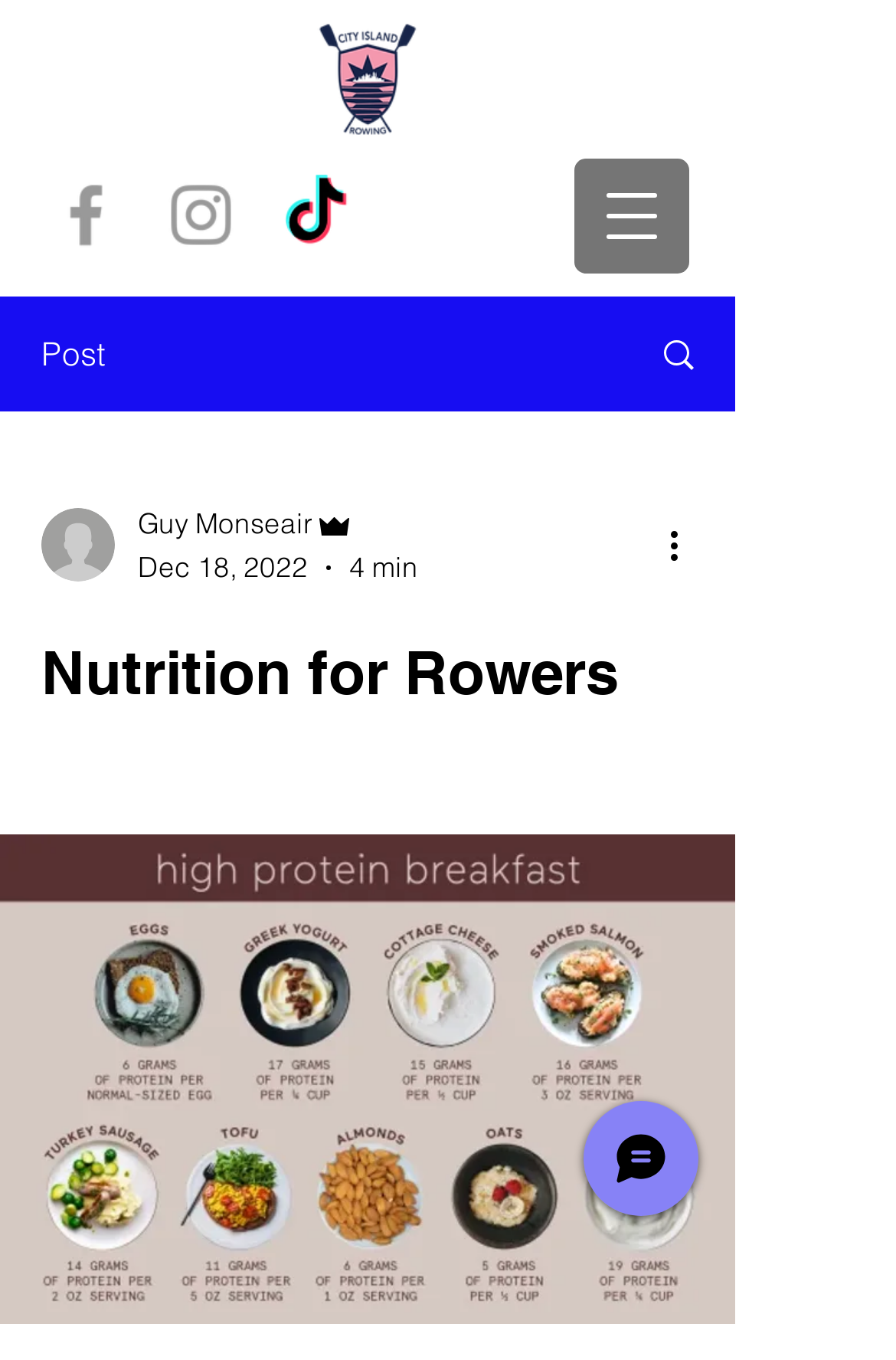Identify the bounding box coordinates of the clickable section necessary to follow the following instruction: "Read the article by Russell Redding". The coordinates should be presented as four float numbers from 0 to 1, i.e., [left, top, right, bottom].

None